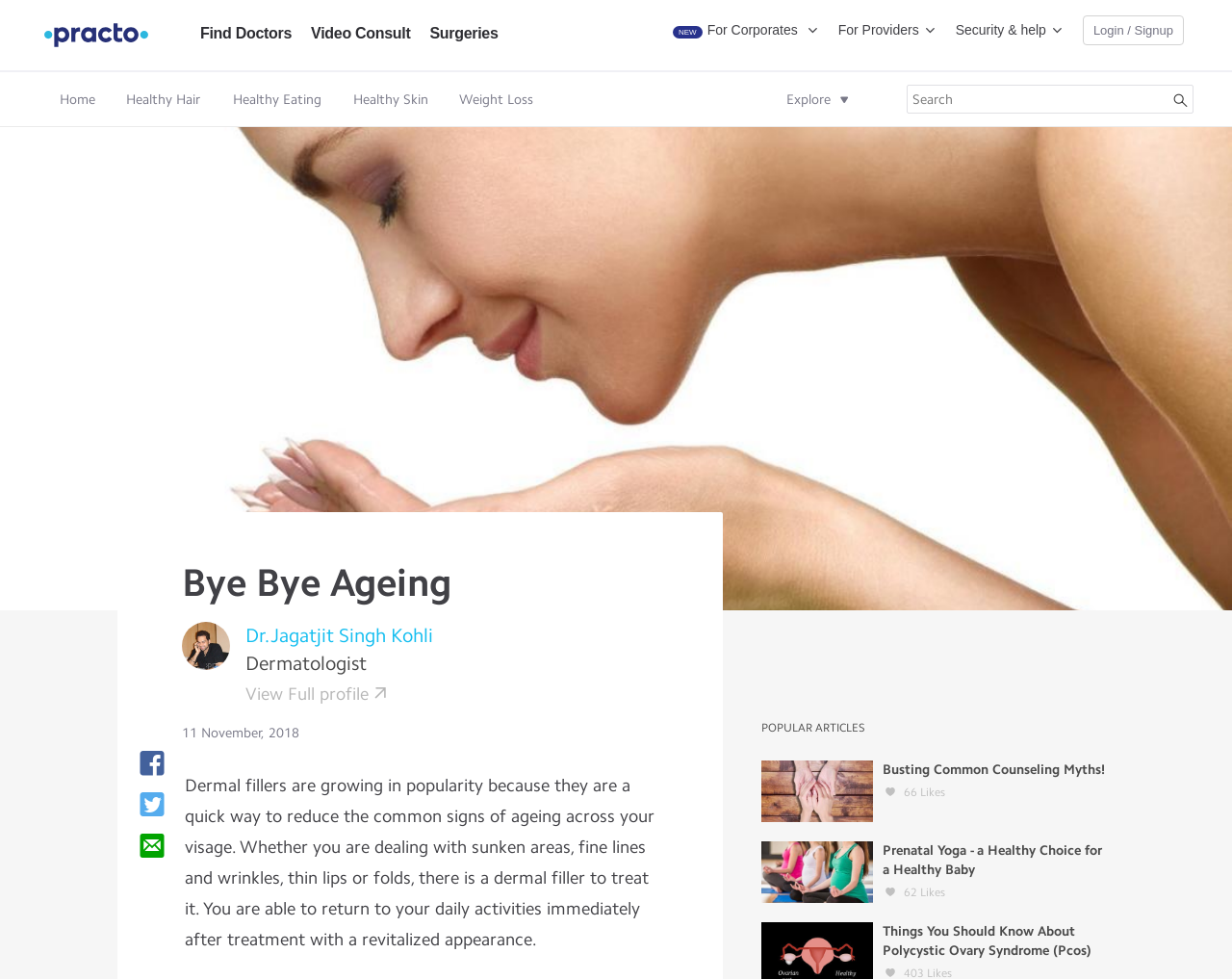Locate the bounding box coordinates of the clickable region necessary to complete the following instruction: "Read the article 'Busting Common Counseling Myths!' ". Provide the coordinates in the format of four float numbers between 0 and 1, i.e., [left, top, right, bottom].

[0.618, 0.767, 0.91, 0.85]